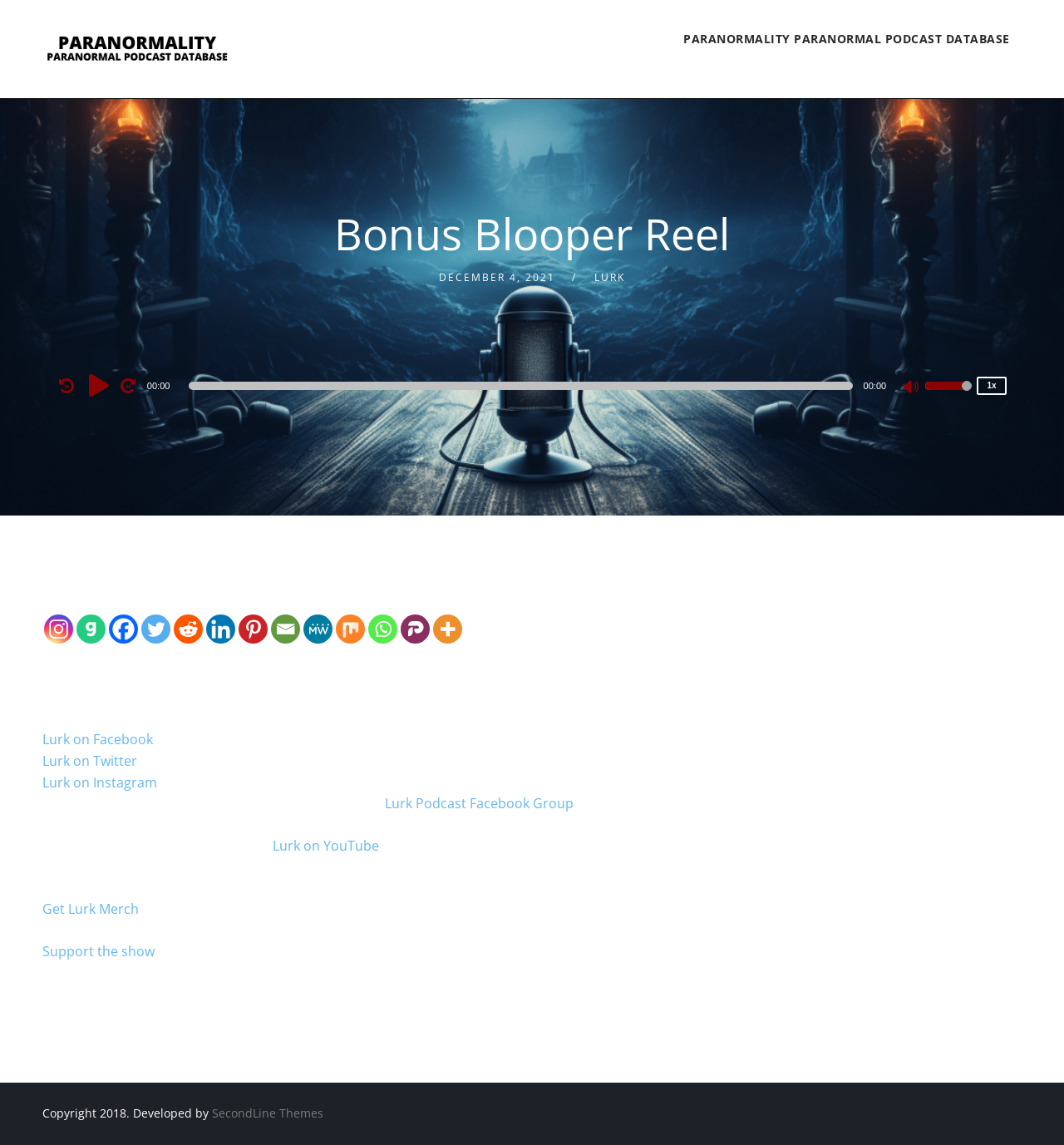Select the bounding box coordinates of the element I need to click to carry out the following instruction: "Mute the audio".

[0.849, 0.332, 0.865, 0.346]